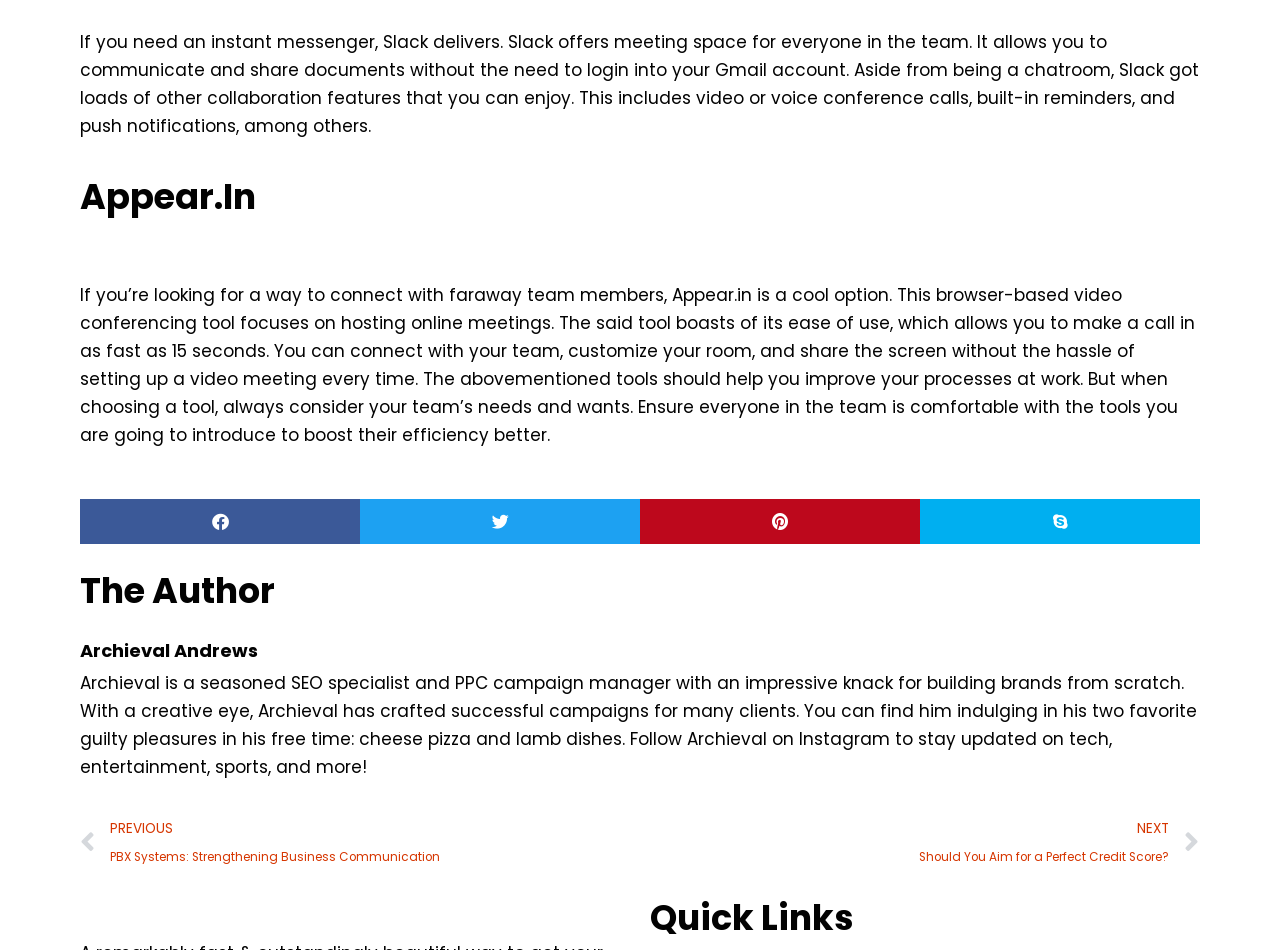Find the bounding box of the web element that fits this description: "PrevPreviousPBX Systems: Strengthening Business Communication".

[0.062, 0.858, 0.5, 0.917]